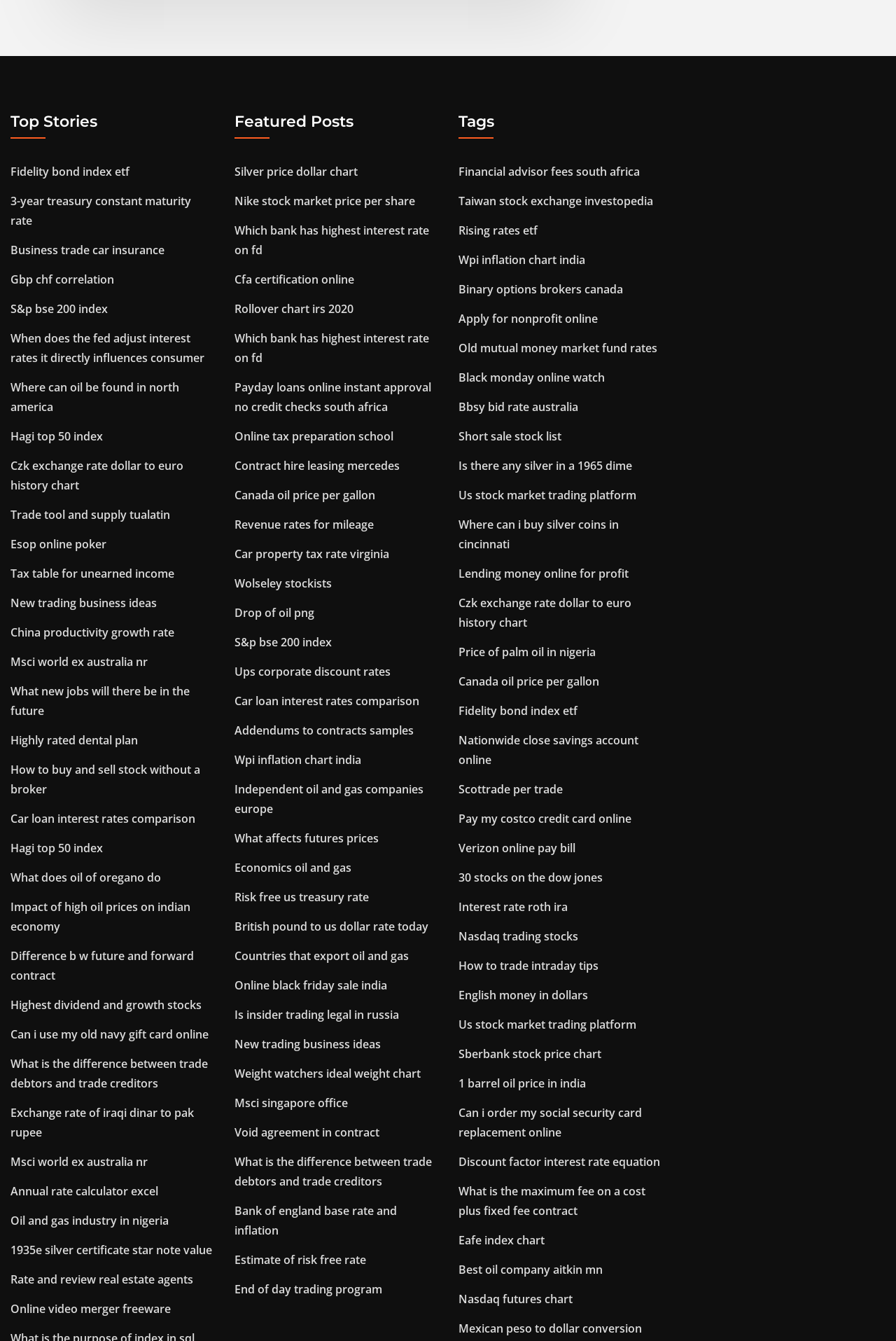Specify the bounding box coordinates of the element's region that should be clicked to achieve the following instruction: "View 'Top Stories'". The bounding box coordinates consist of four float numbers between 0 and 1, in the format [left, top, right, bottom].

[0.012, 0.084, 0.238, 0.103]